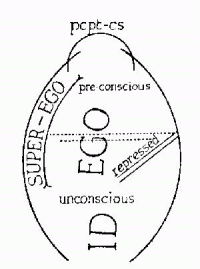What do repressed thoughts influence in Freud's theory?
Please analyze the image and answer the question with as much detail as possible.

The diagram indicates that repressed thoughts, noted in the sketch, influence behavior, highlighting the complexity of human thought and behavior in Freud's theory.